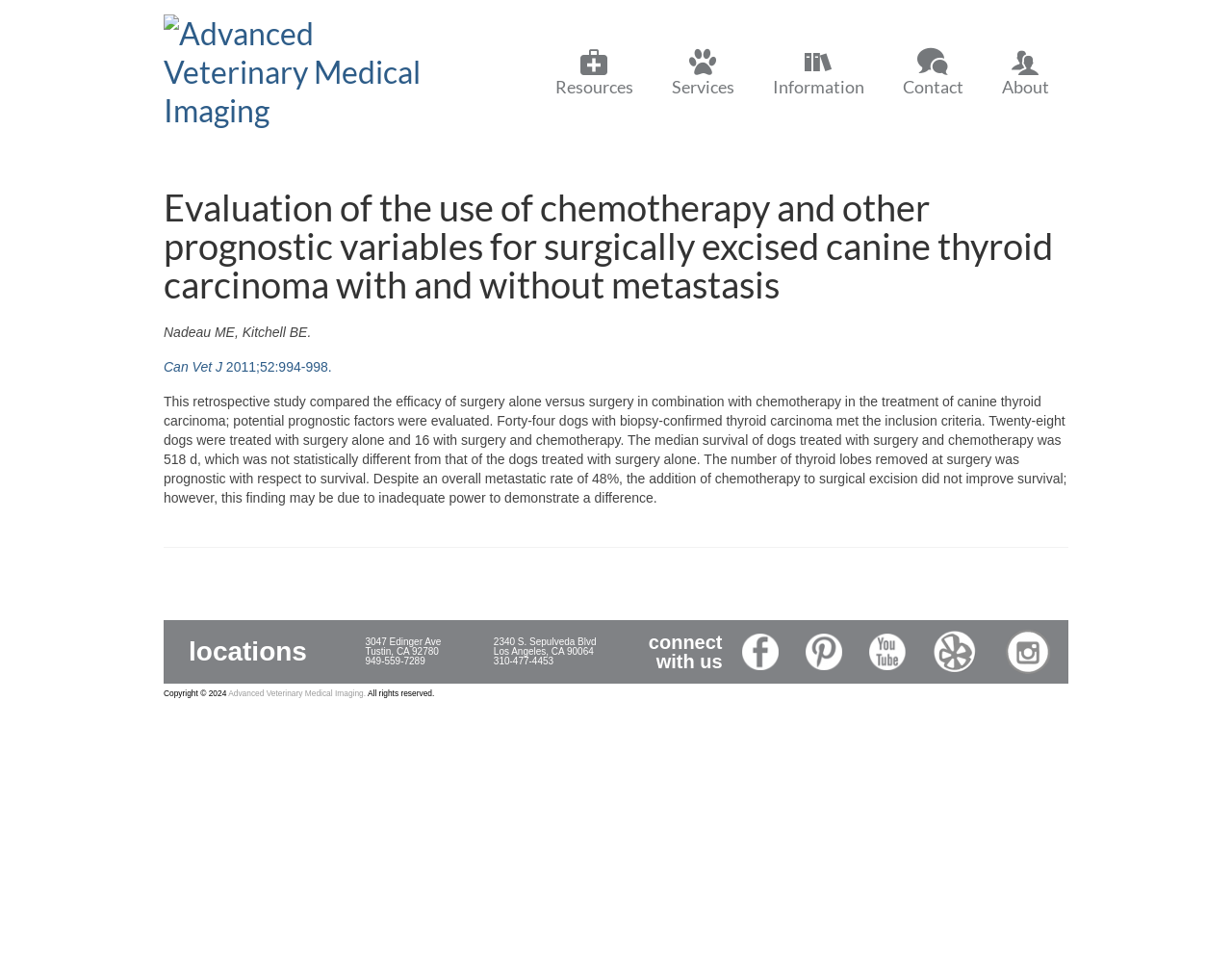Given the element description: "Can Vet J 2011;52:994-998.", predict the bounding box coordinates of this UI element. The coordinates must be four float numbers between 0 and 1, given as [left, top, right, bottom].

[0.133, 0.374, 0.269, 0.39]